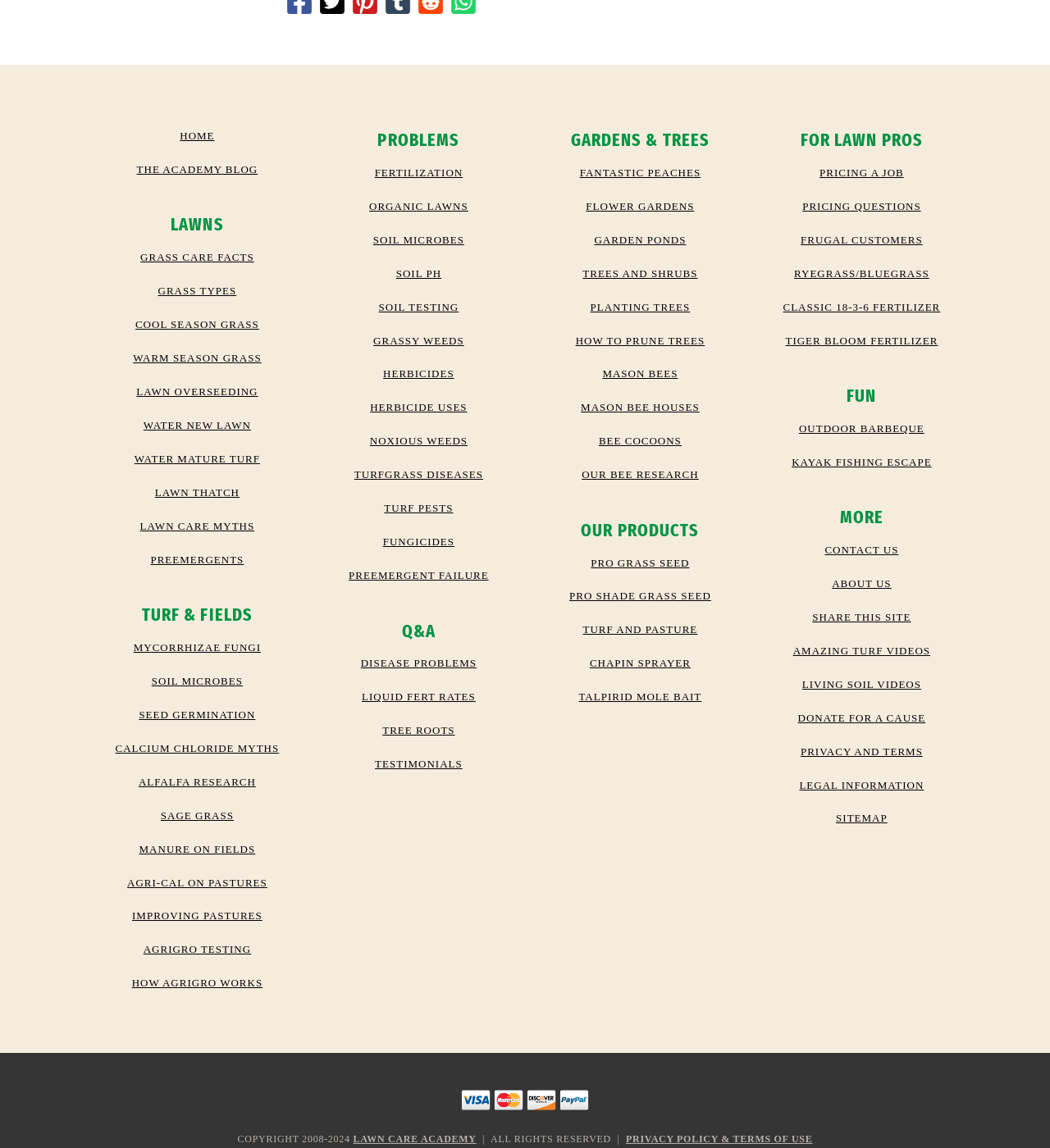Determine the coordinates of the bounding box for the clickable area needed to execute this instruction: "Read about 'FERTILIZATION' problems".

[0.357, 0.145, 0.441, 0.156]